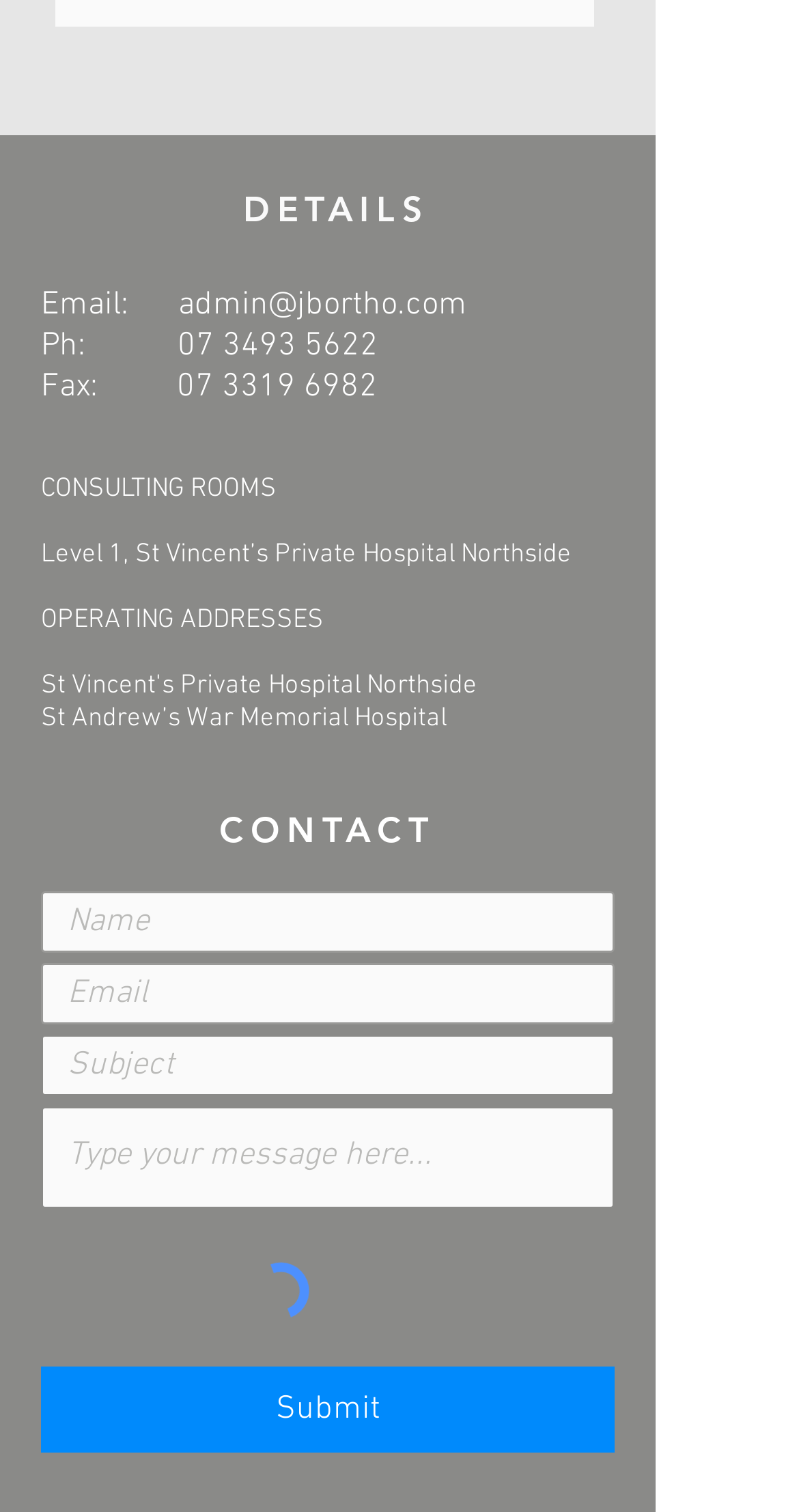For the following element description, predict the bounding box coordinates in the format (top-left x, top-left y, bottom-right x, bottom-right y). All values should be floating point numbers between 0 and 1. Description: placeholder="Type your message here..."

[0.051, 0.732, 0.769, 0.799]